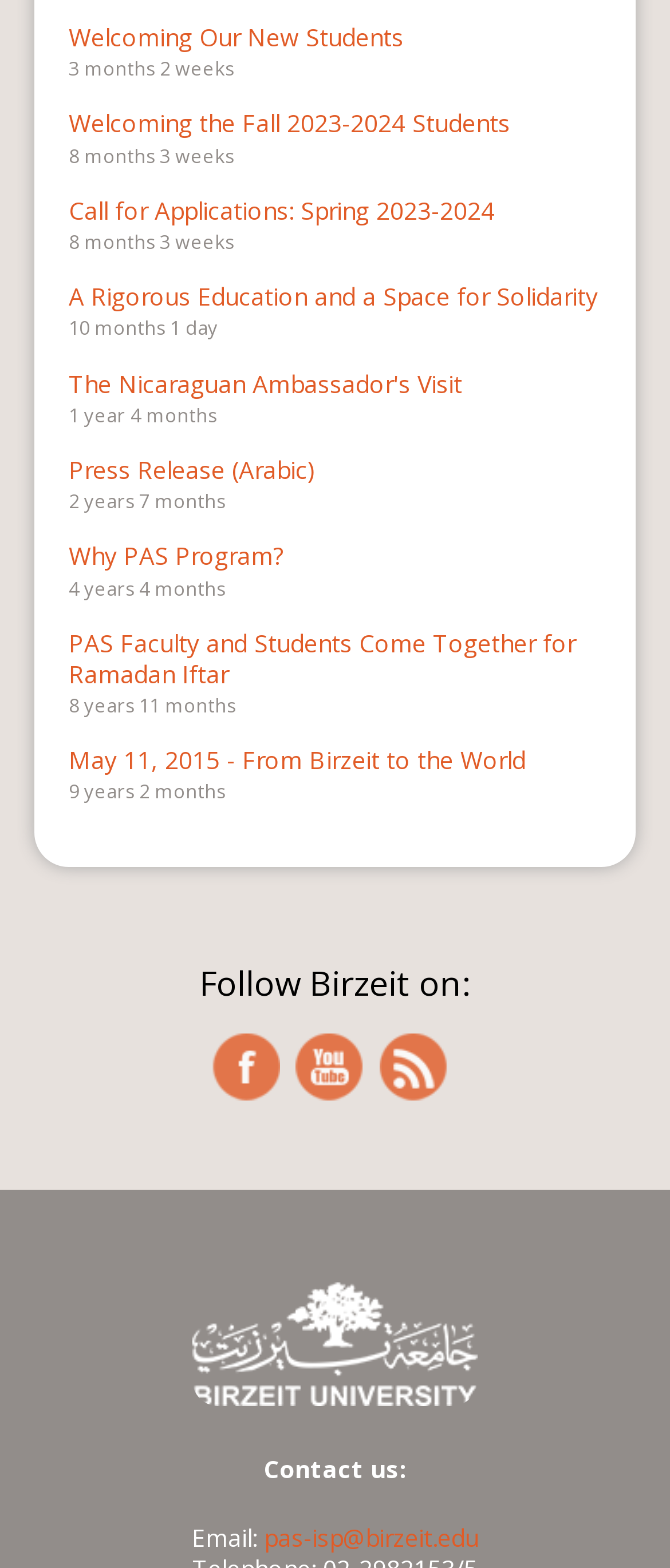Using the provided element description: "youtube", identify the bounding box coordinates. The coordinates should be four floats between 0 and 1 in the order [left, top, right, bottom].

[0.441, 0.66, 0.544, 0.703]